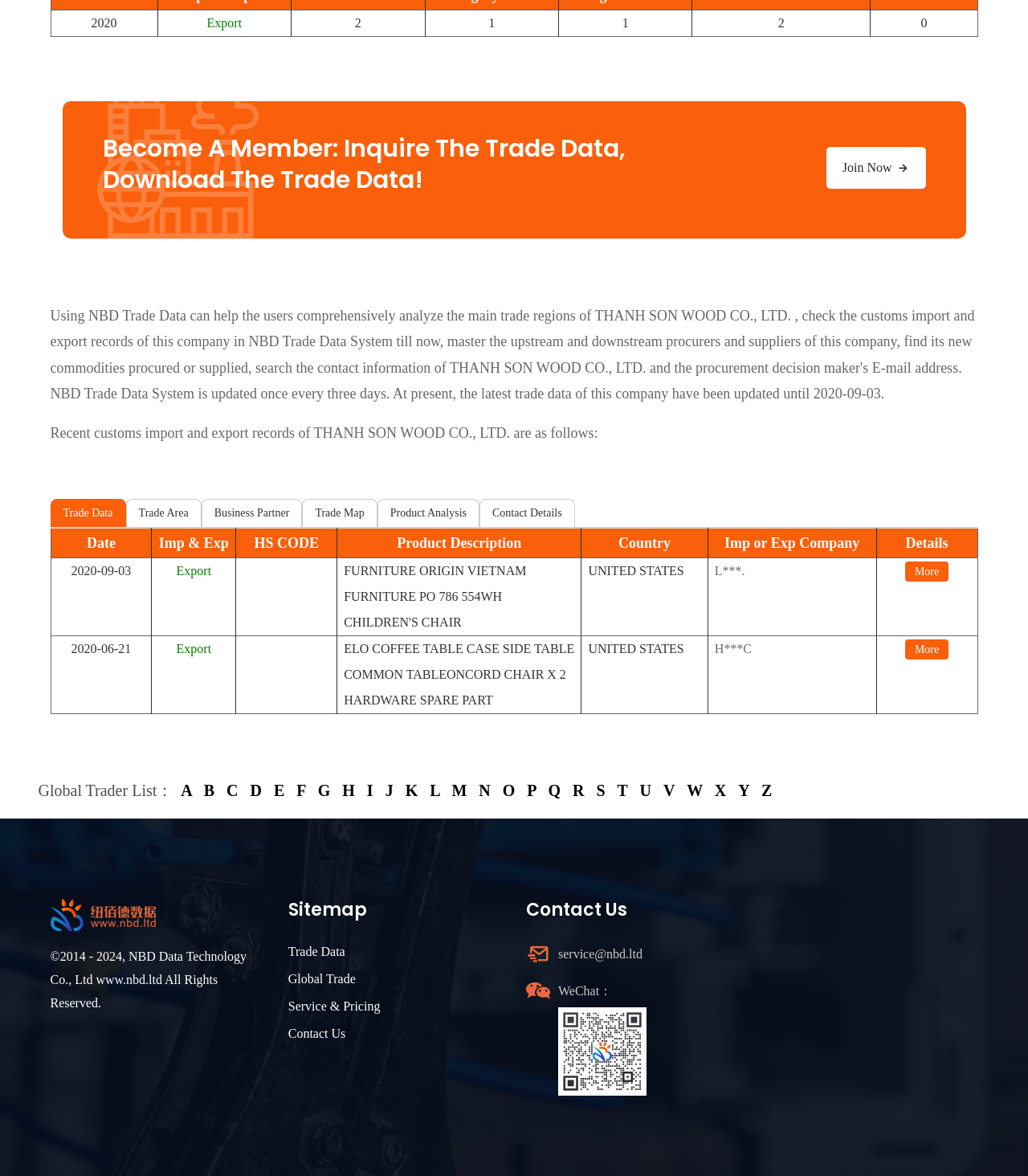How many links are there in the Global Trader List section?
Using the details from the image, give an elaborate explanation to answer the question.

The question is asking for the number of links in the Global Trader List section. By examining the webpage, we can find the section with the StaticText element 'Global Trader List：' and count the number of link elements below it, which is 26.